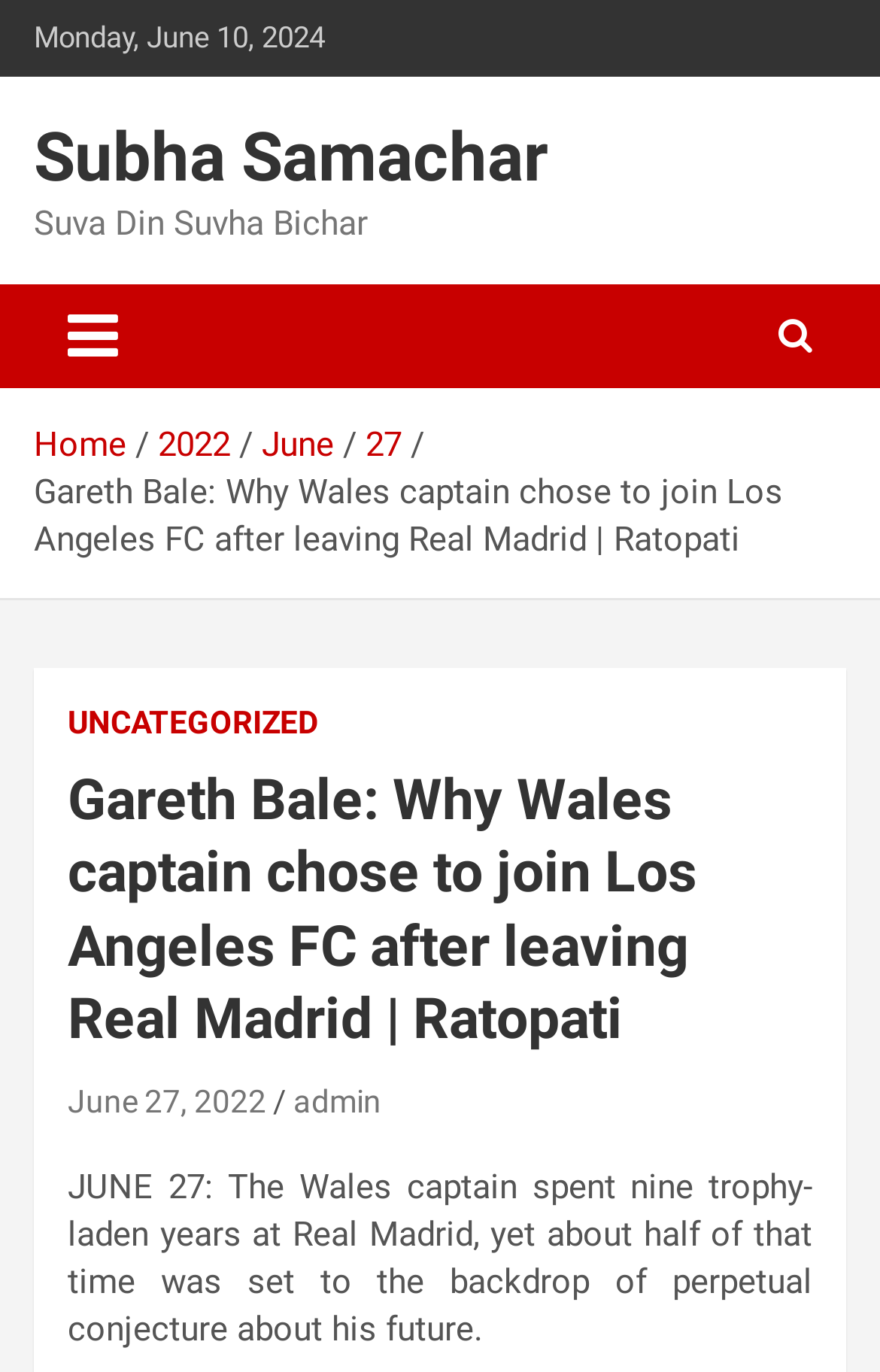Indicate the bounding box coordinates of the clickable region to achieve the following instruction: "Click on the 'Subha Samachar' link."

[0.038, 0.086, 0.623, 0.143]